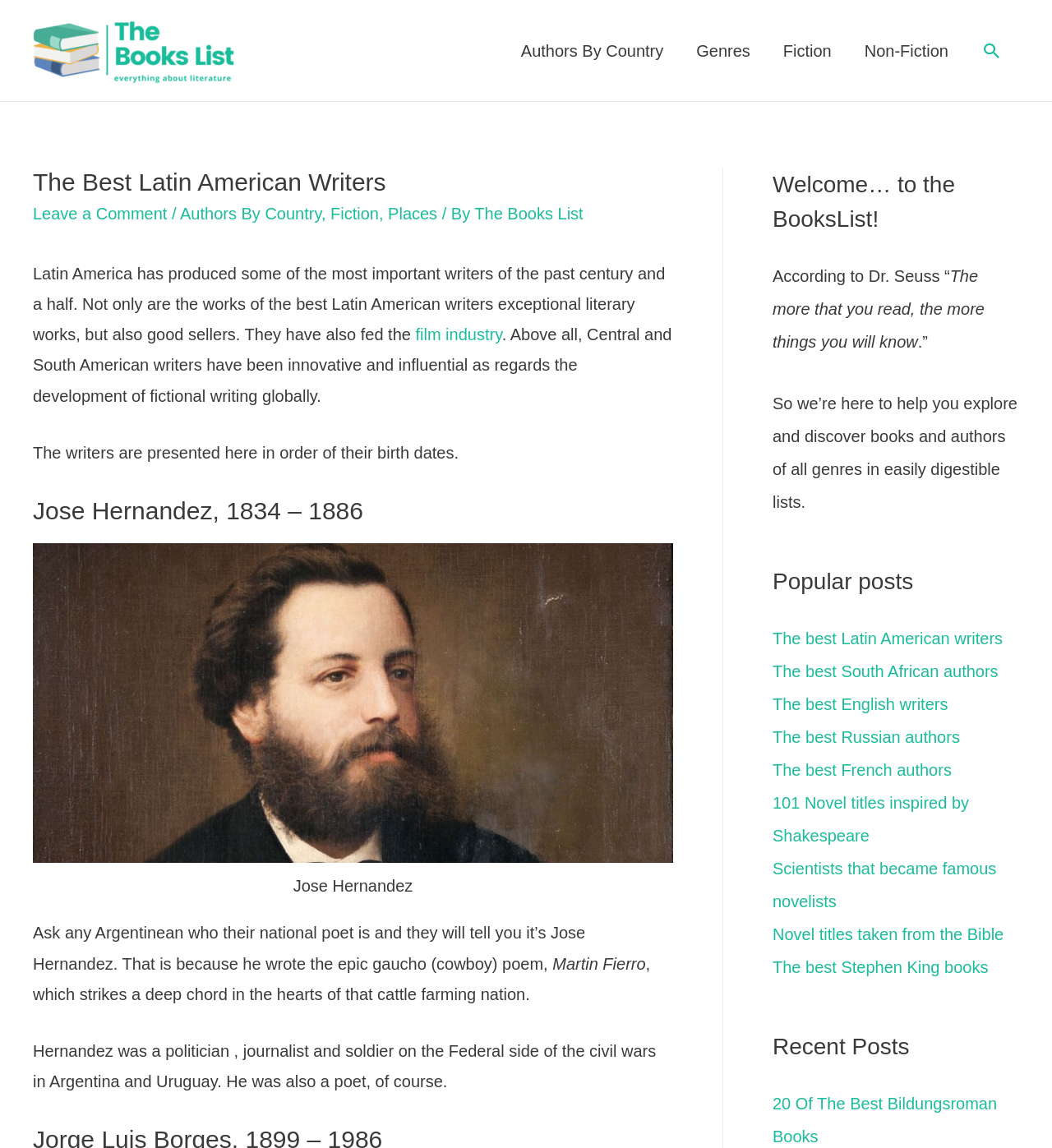Indicate the bounding box coordinates of the element that must be clicked to execute the instruction: "View popular posts". The coordinates should be given as four float numbers between 0 and 1, i.e., [left, top, right, bottom].

[0.734, 0.492, 0.968, 0.522]